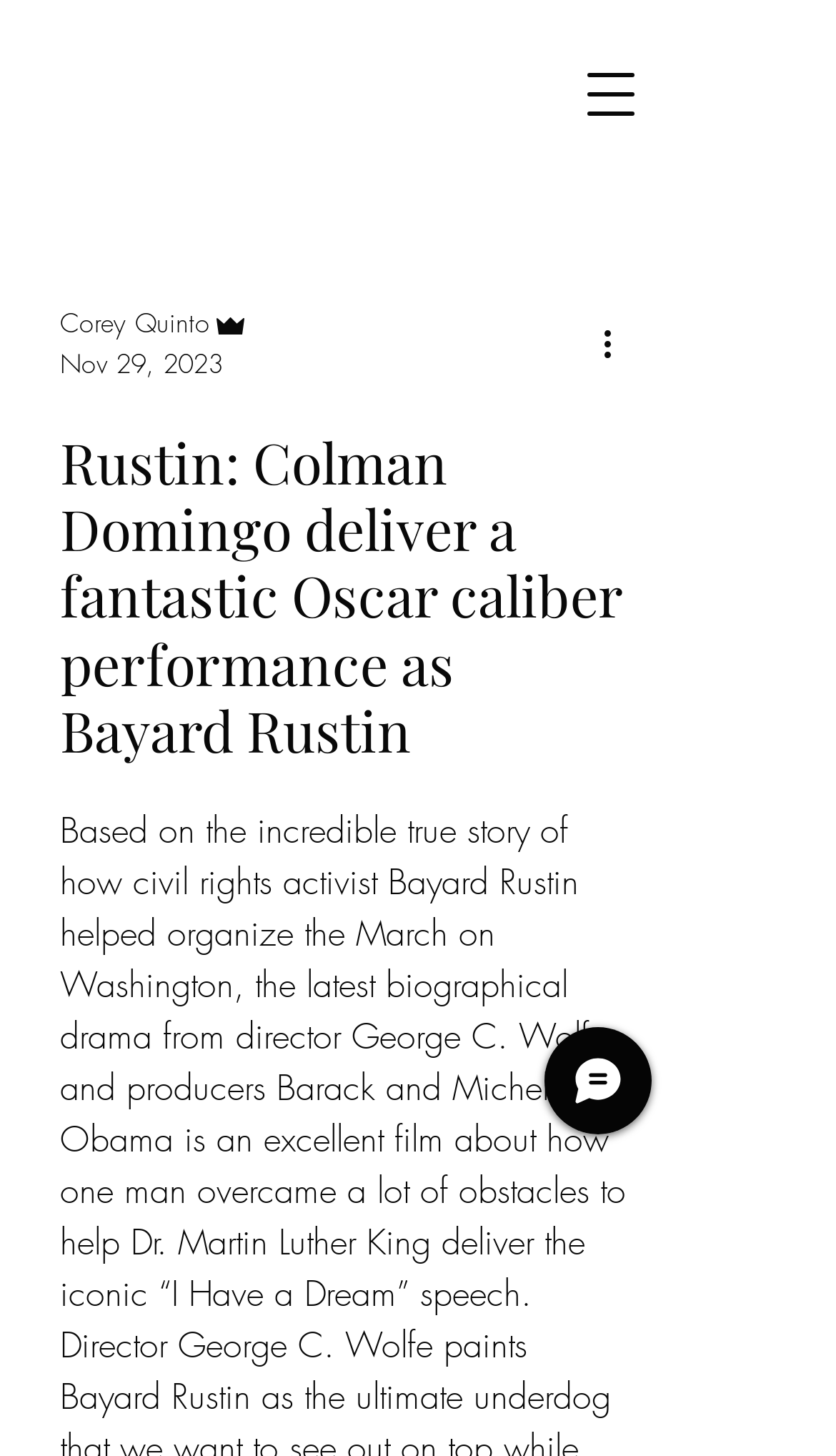Illustrate the webpage thoroughly, mentioning all important details.

The webpage appears to be a review or article about a biographical drama film called "Rustin", which tells the story of civil rights activist Bayard Rustin. 

At the top left of the page, there is a navigation menu button labeled "Open navigation menu". Below this button, there is a link to "Corey Quinto Admin", which includes a small image and the text "Corey Quinto" and "Admin" side by side. To the right of this link, there is a generic element displaying the date "Nov 29, 2023". 

Further to the right, there is a "More actions" button with an image inside. Below these elements, there is a heading that spans most of the width of the page, which reads "Rustin: Colman Domingo deliver a fantastic Oscar caliber performance as Bayard Rustin". 

At the bottom right of the page, there is a "Chat" button with an image inside.